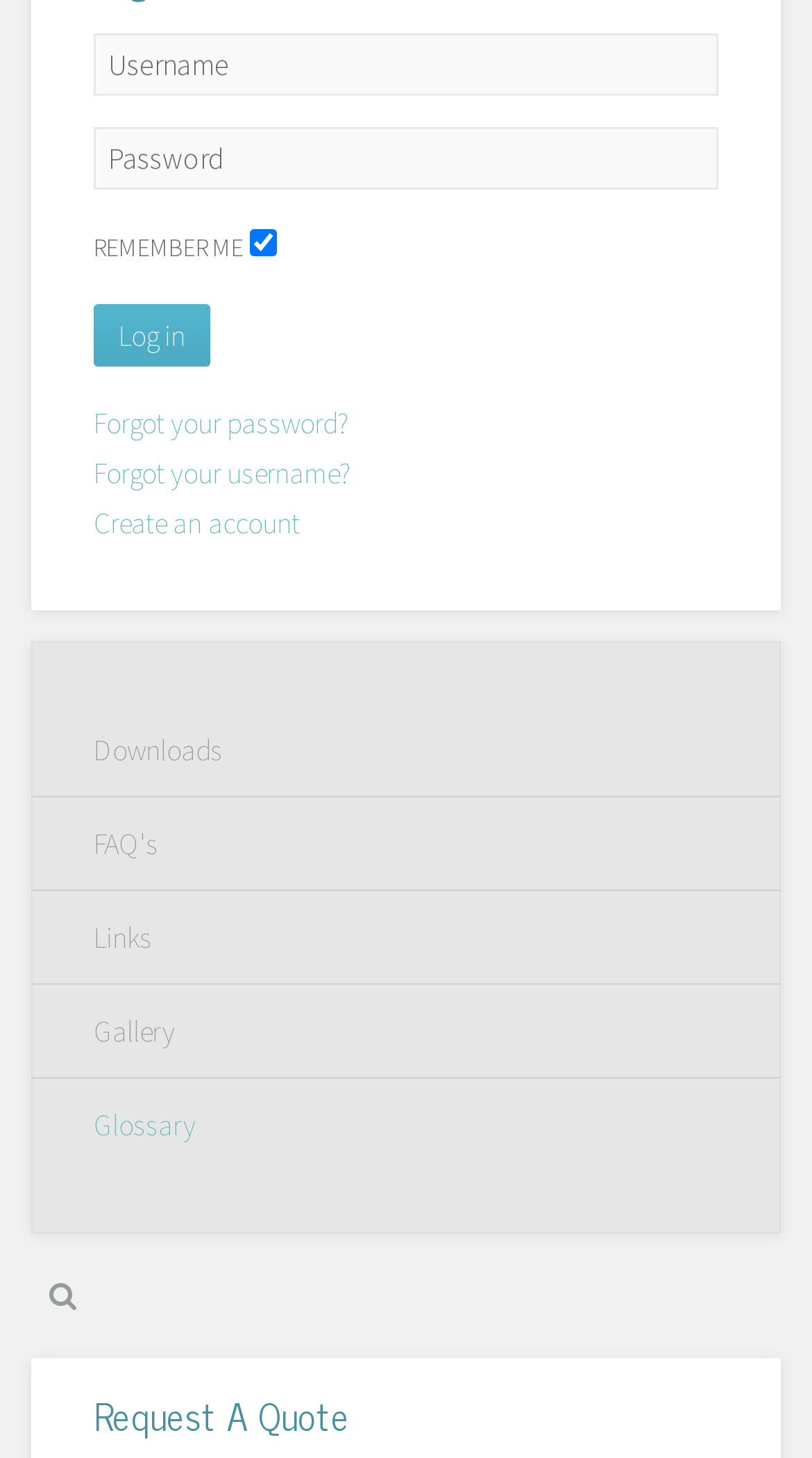How many navigation links are available at the top of the page?
Using the image as a reference, give an elaborate response to the question.

At the top of the page, there are five navigation links: 'Downloads', 'FAQ's', 'Links', 'Gallery', and 'Glossary'.